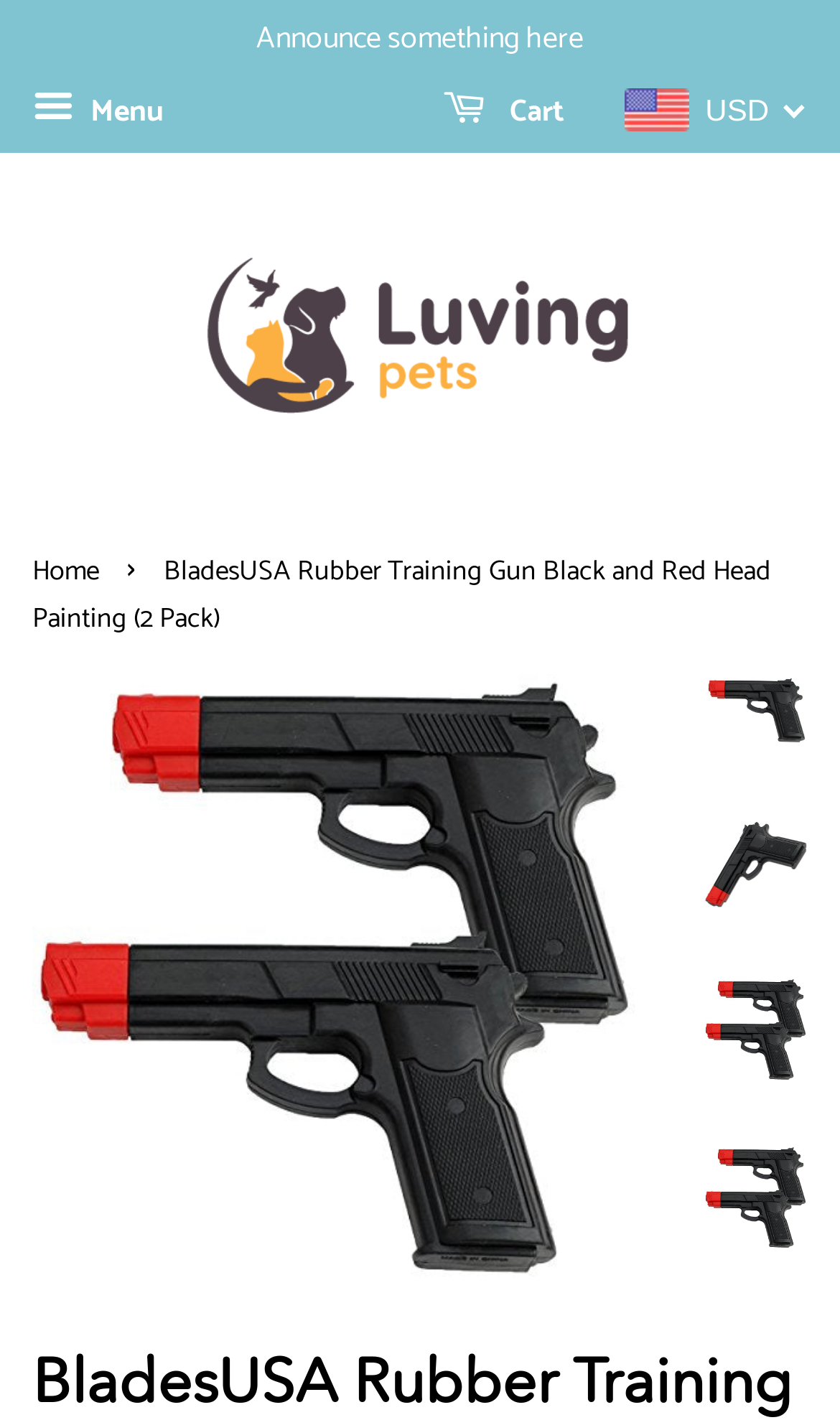Generate a comprehensive description of the webpage content.

This webpage is about a product, specifically the BladesUSA Rubber Training Gun Black and Red Head Painting (2 Pack) from Luving Pets. At the top, there is a menu button on the left and a cart link on the right. Below the menu button, there is a navigation section with breadcrumbs, showing the path from the home page to the current product page. 

On the left side of the page, there is a section displaying different currencies, including USD, Euro, British Pound Sterling, Canadian Dollar, and Australian Dollar. 

In the middle of the page, there is a large image of the product, accompanied by multiple links to the same product, each with a smaller image. These links are arranged vertically, one below the other. 

At the top right corner of the page, there is a text announcing something, and next to it, there is a currency symbol "USD" with a more detailed description "US Dollar" below it.